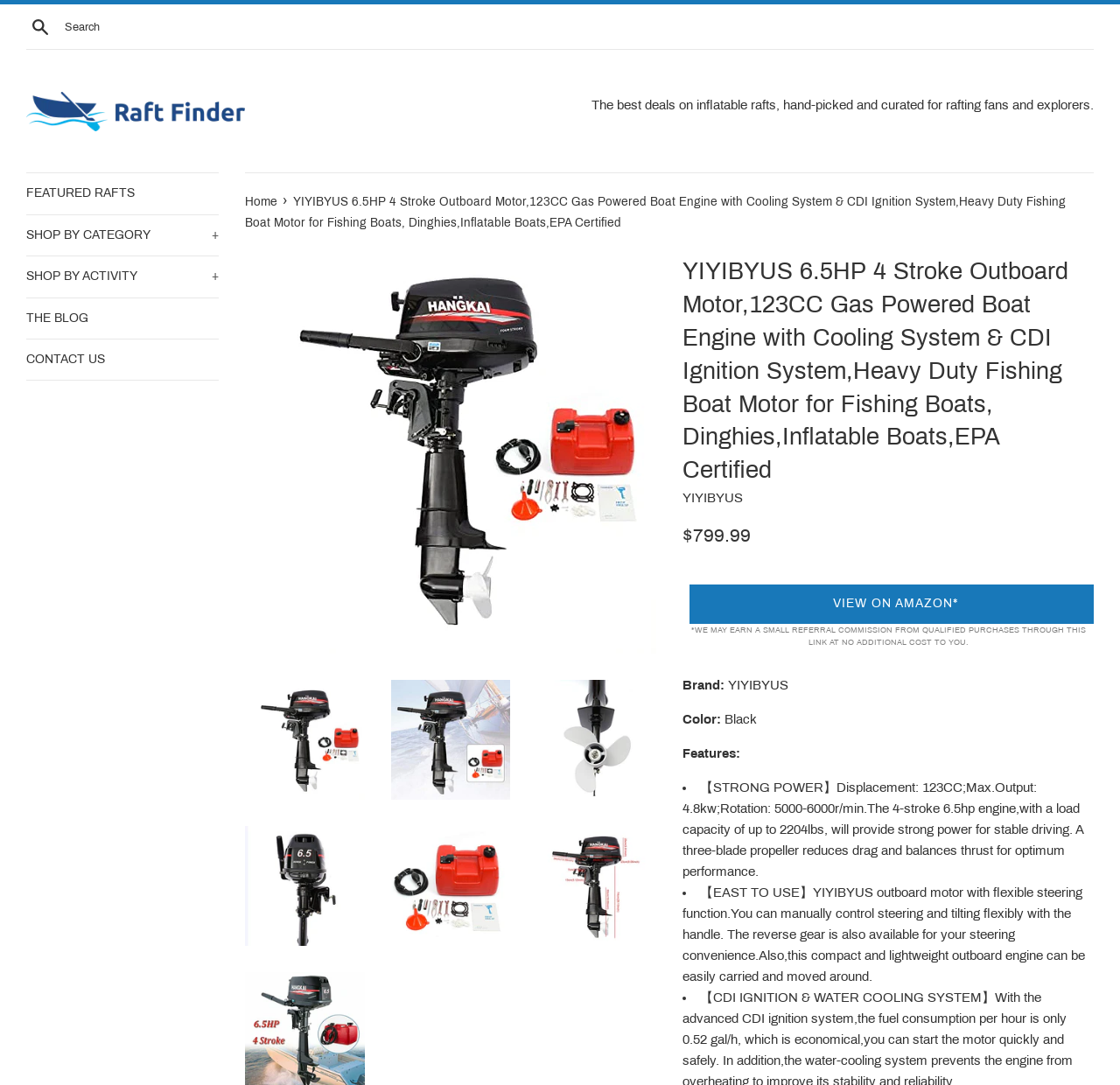Identify the bounding box coordinates of the section that should be clicked to achieve the task described: "View the blog".

[0.023, 0.275, 0.195, 0.312]